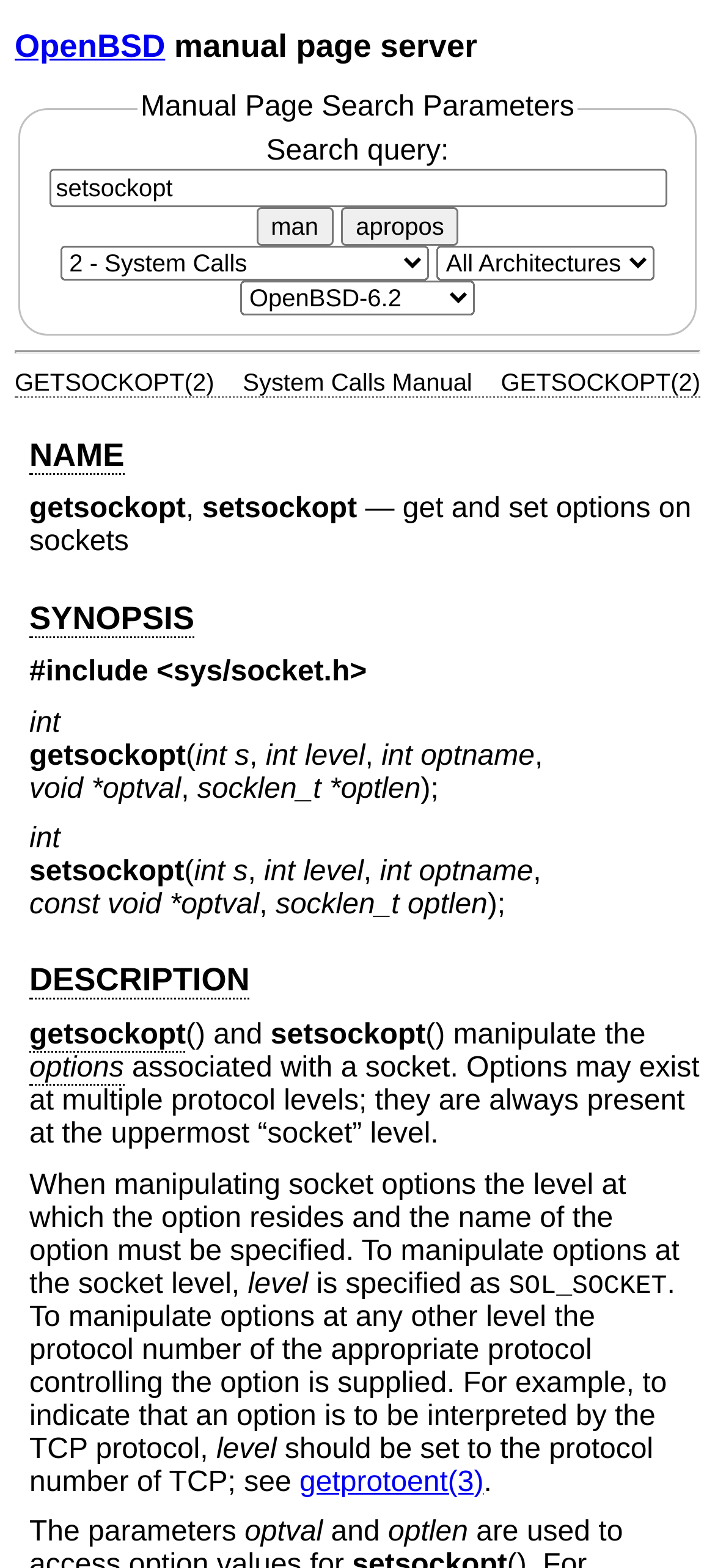Write an extensive caption that covers every aspect of the webpage.

This webpage is a manual page for the `getsockopt` system call in OpenBSD. At the top, there is a heading that reads "OpenBSD manual page server" with a link to "OpenBSD". Below this, there is a search bar with a label "Search query:" and a few buttons to filter the search results.

The main content of the page is divided into several sections, each with a heading. The first section is "NAME" and contains the title "GETSOCKOPT(2)" and a subtitle "get and set options on sockets". The next section is "SYNOPSIS" and displays the syntax for the `getsockopt` and `setsockopt` system calls in a code block.

The following sections are "DESCRIPTION", "Sh NAME", "Sh SYNOPSIS", and so on. The "DESCRIPTION" section explains the purpose of the `getsockopt` and `setsockopt` system calls, which is to manipulate options associated with a socket. The text describes how options can exist at multiple protocol levels and how to specify the level and name of the option when manipulating it.

Throughout the page, there are links to other manual pages, such as "getprotoent(3)", and code blocks that display the syntax and examples of the system calls. The text is dense and technical, suggesting that the page is intended for developers or system administrators who need to understand the details of the `getsockopt` system call.